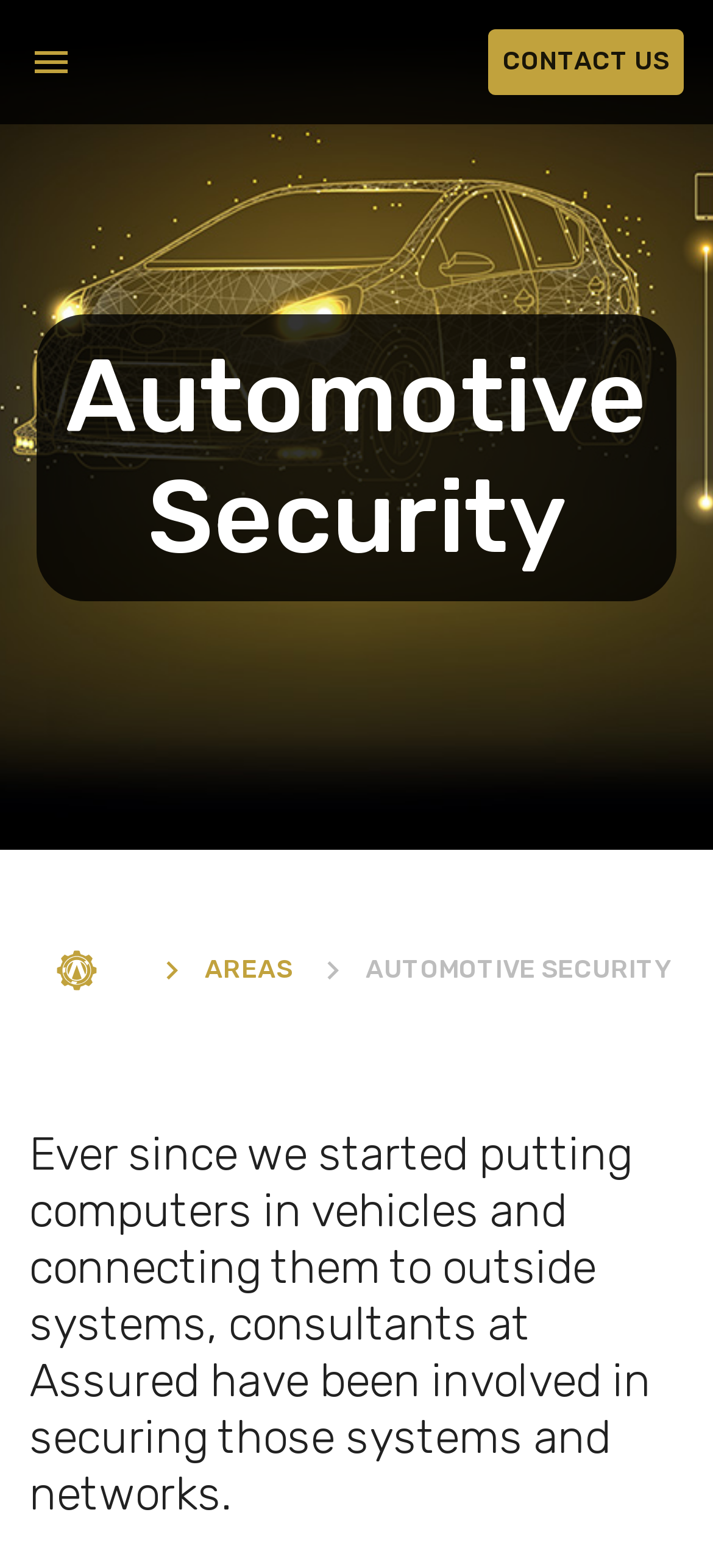Predict the bounding box coordinates of the UI element that matches this description: "Areas". The coordinates should be in the format [left, top, right, bottom] with each value between 0 and 1.

[0.205, 0.598, 0.431, 0.64]